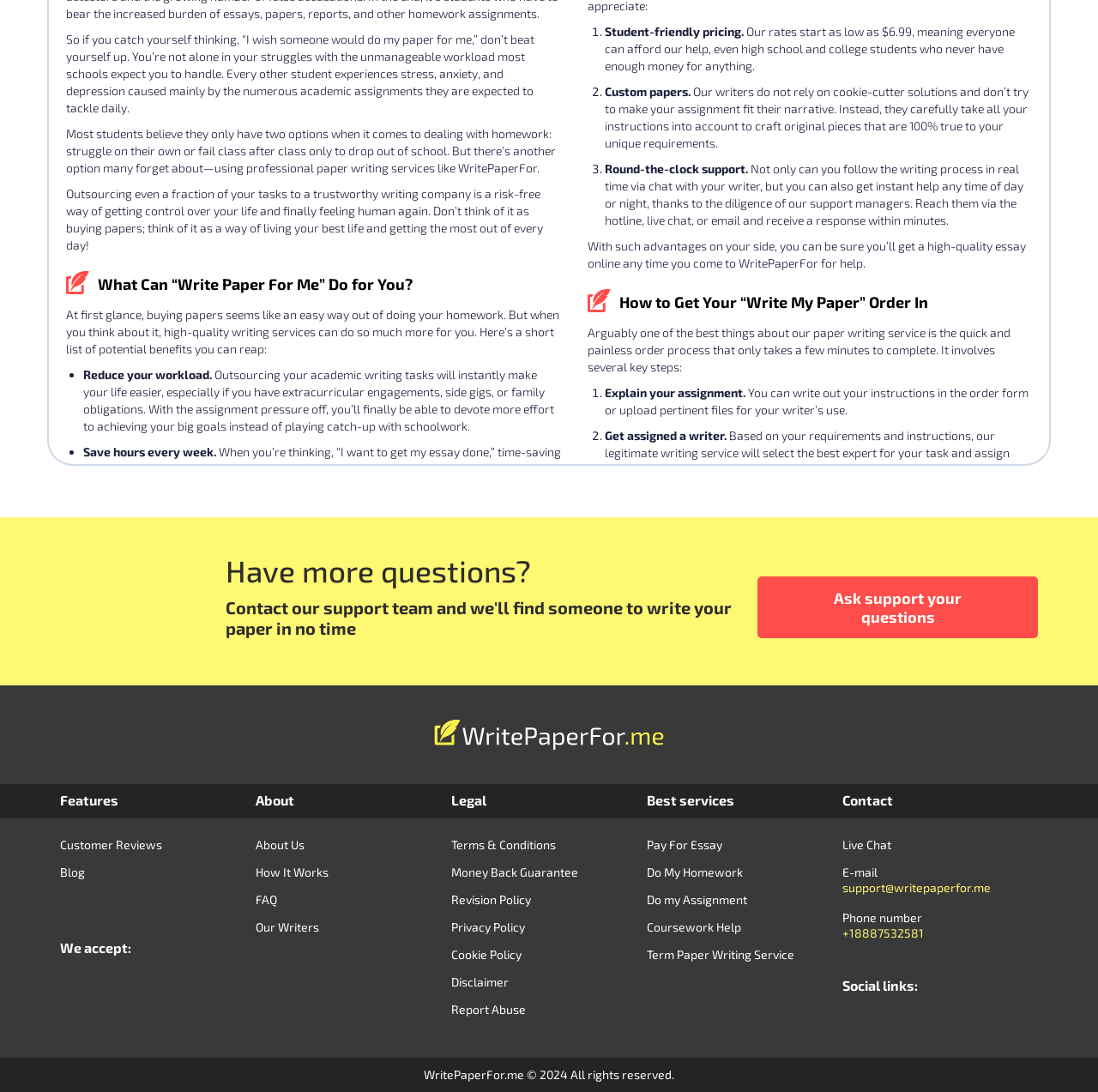What is the purpose of the confidentiality policy at WritePaperFor?
Refer to the image and answer the question using a single word or phrase.

Protect personal and order details